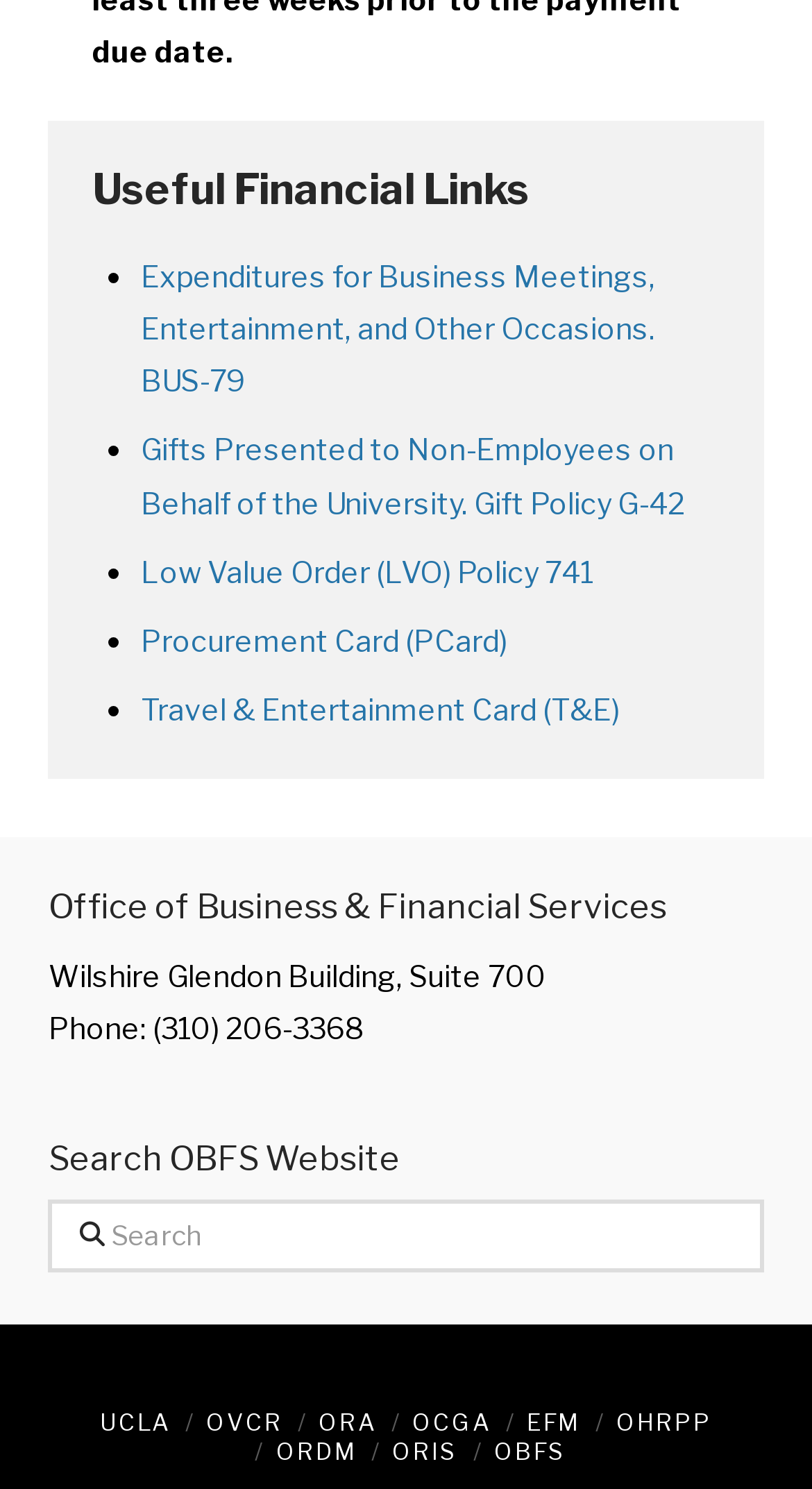Provide the bounding box coordinates of the area you need to click to execute the following instruction: "View Procurement Card (PCard) policy".

[0.173, 0.418, 0.625, 0.442]